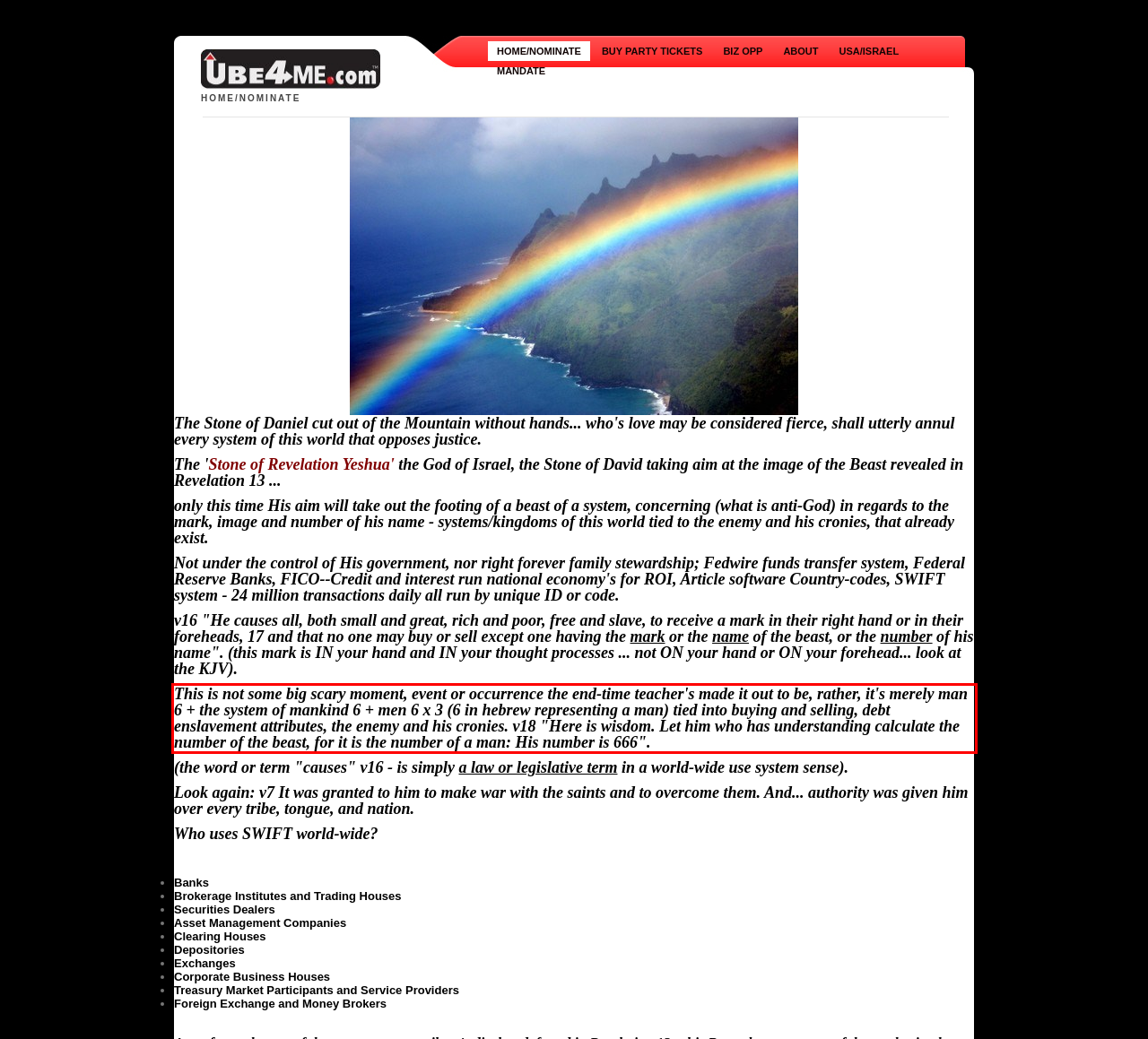Using the webpage screenshot, recognize and capture the text within the red bounding box.

This is not some big scary moment, event or occurrence the end-time teacher's made it out to be, rather, it's merely man 6 + the system of mankind 6 + men 6 x 3 (6 in hebrew representing a man) tied into buying and selling, debt enslavement attributes, the enemy and his cronies. v18 "Here is wisdom. Let him who has understanding calculate the number of the beast, for it is the number of a man: His number is 666".